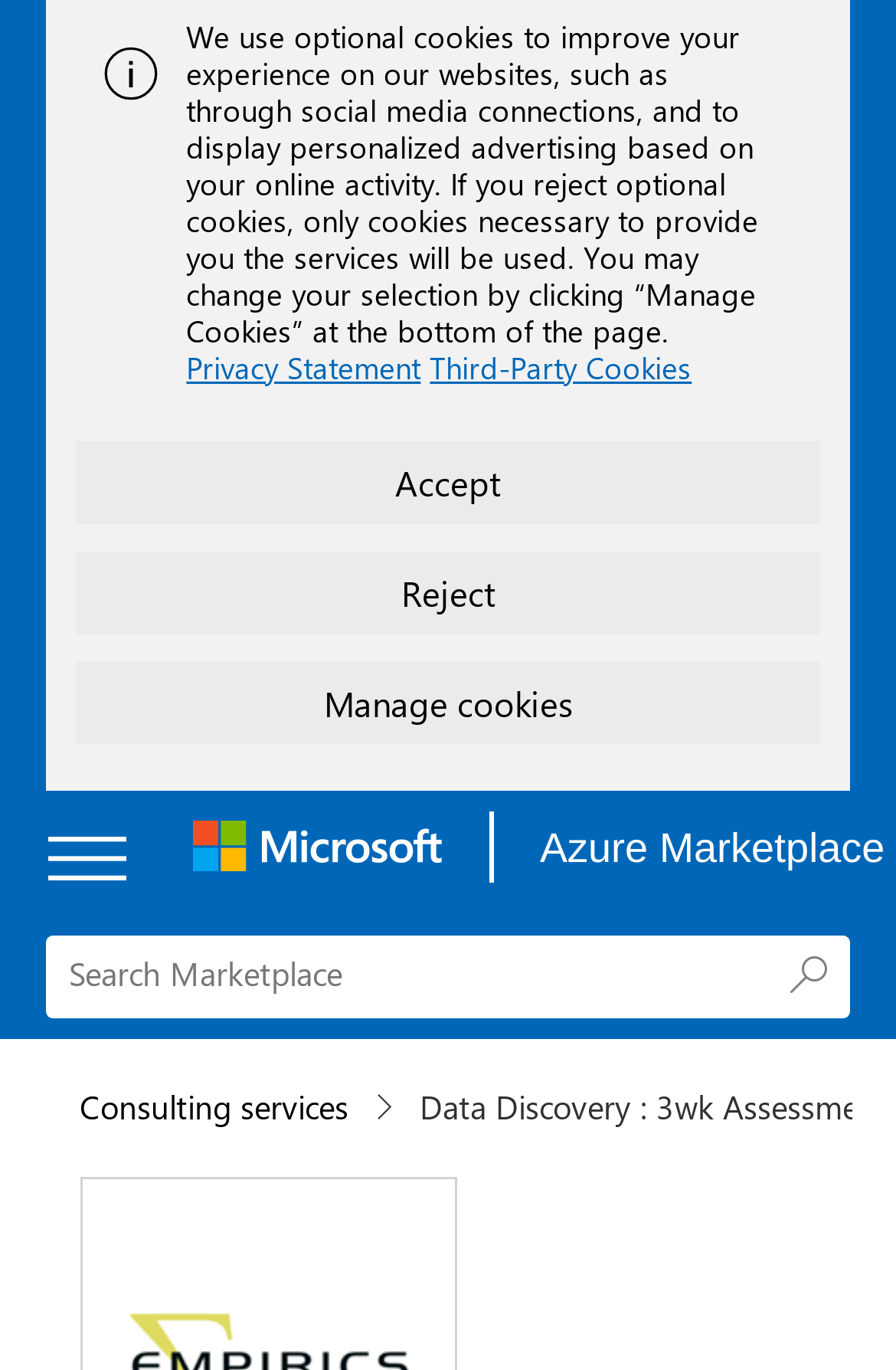Find and extract the text of the primary heading on the webpage.

Data Discovery : 3wk Assessment